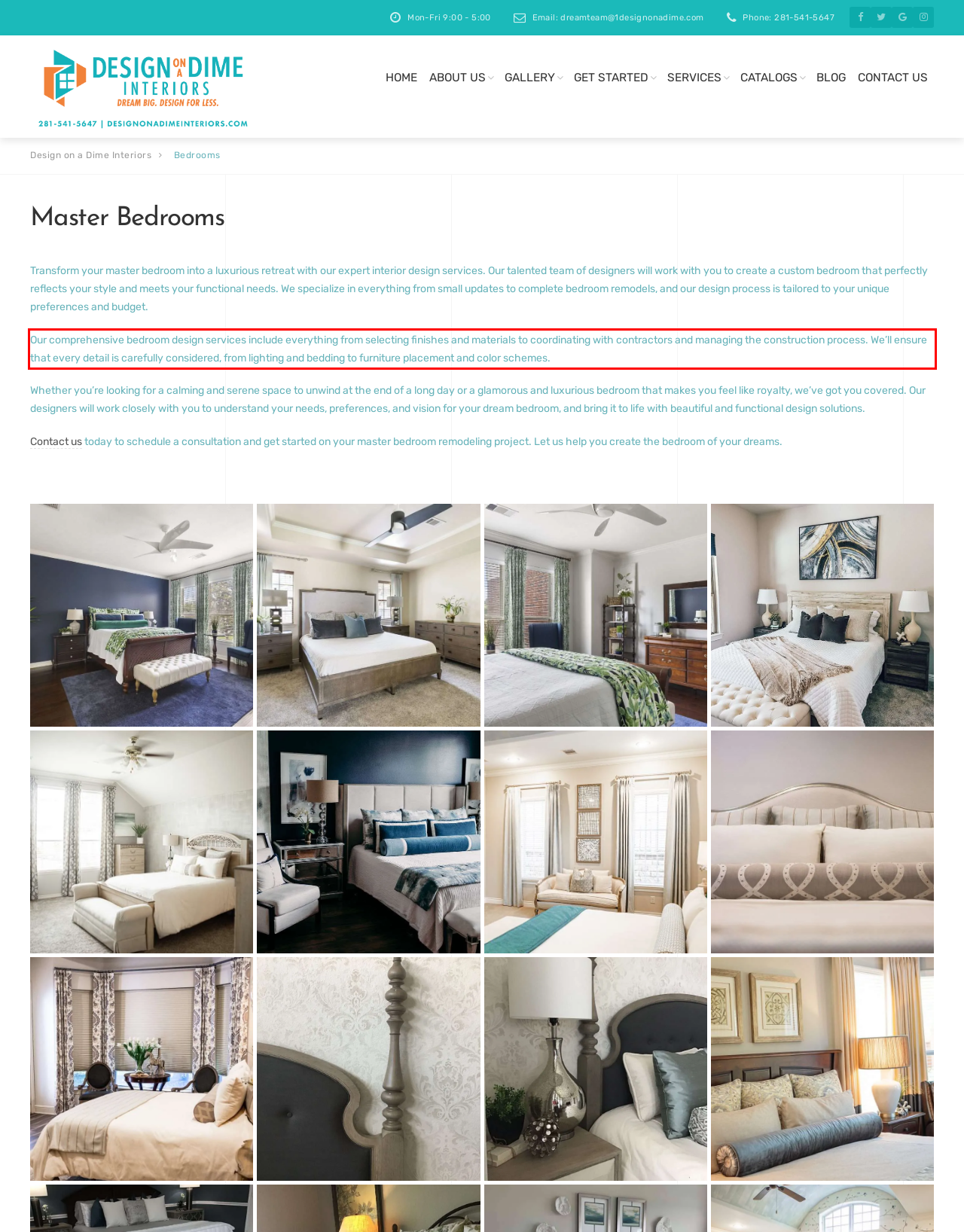You are given a screenshot with a red rectangle. Identify and extract the text within this red bounding box using OCR.

Our comprehensive bedroom design services include everything from selecting finishes and materials to coordinating with contractors and managing the construction process. We’ll ensure that every detail is carefully considered, from lighting and bedding to furniture placement and color schemes.